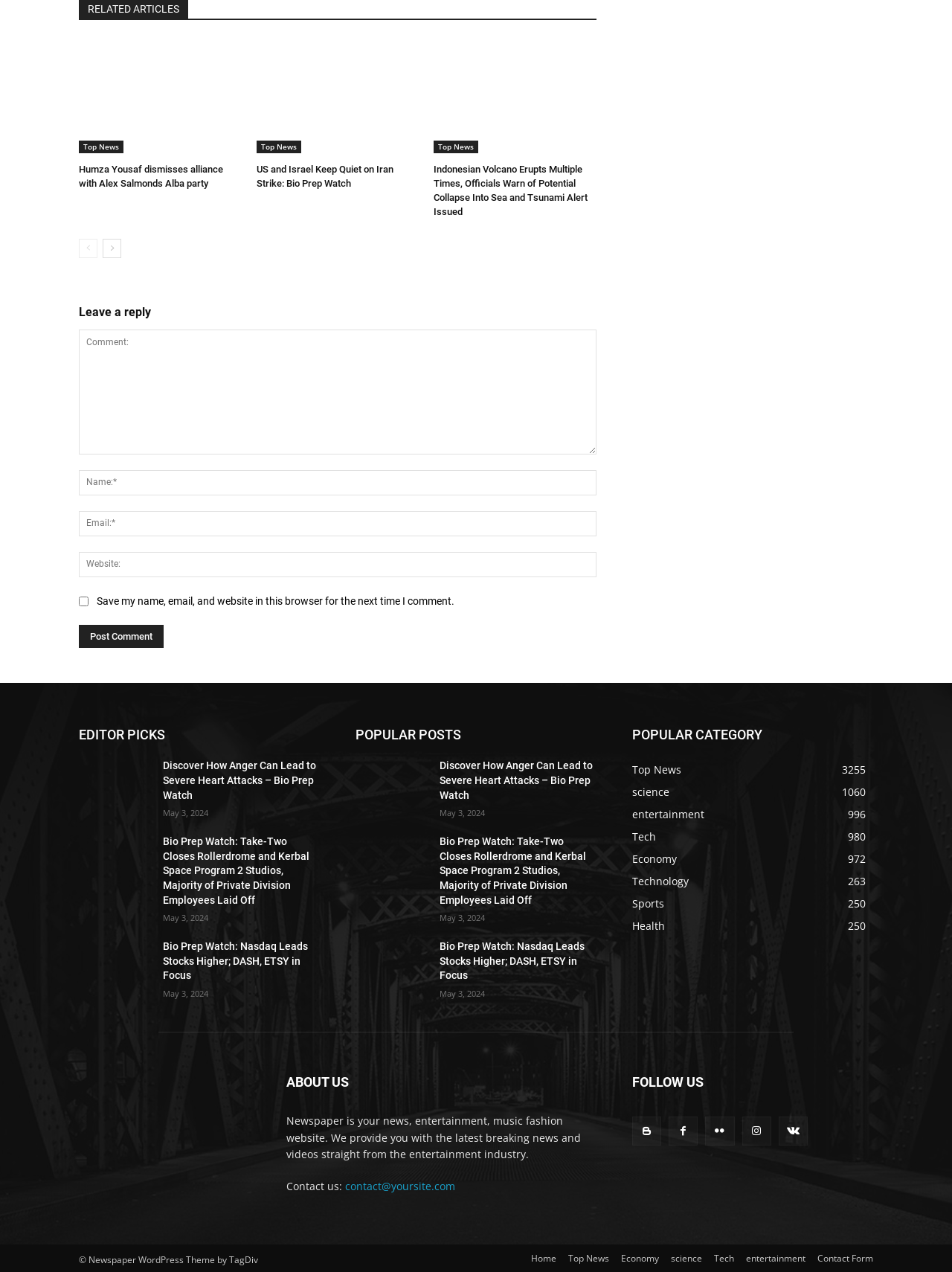Kindly determine the bounding box coordinates for the clickable area to achieve the given instruction: "Go to 'EDITOR PICKS'".

[0.083, 0.567, 0.336, 0.586]